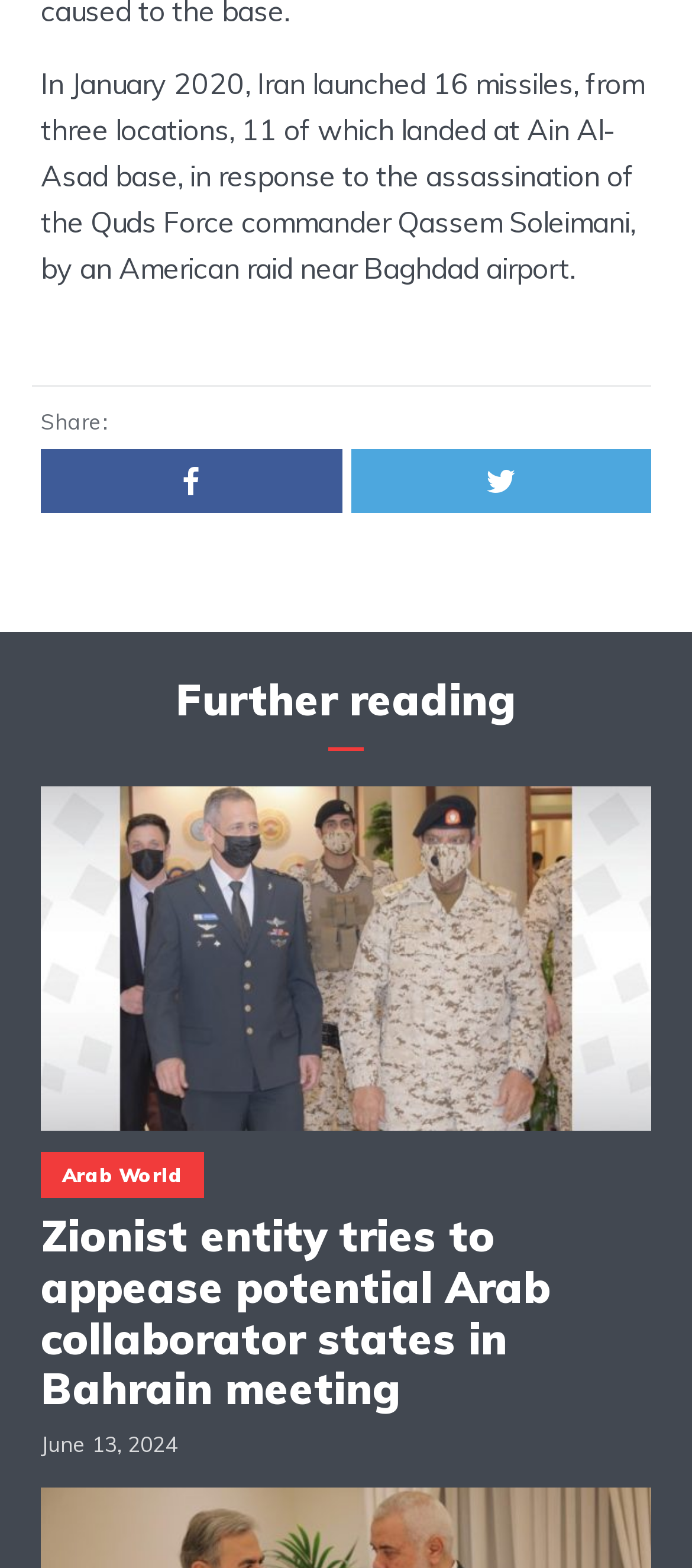What is the title of the second article link?
Give a detailed response to the question by analyzing the screenshot.

The second article link has the title 'Zionist entity tries to appease potential Arab collaborator states in Bahrain meeting', which suggests that the article discusses a meeting in Bahrain where the Zionist entity is trying to appease potential Arab collaborator states.